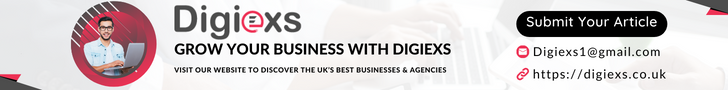Describe the image with as much detail as possible.

The image features a promotional banner for Digiexs, encouraging viewers to "Grow Your Business with Digiexs." The design incorporates a friendly illustration of a character working on a laptop, symbolizing the digital marketing services offered. Accompanying the image is a call to action, inviting businesses to visit the Digiexs website to discover the best services and agencies available in the UK. Contact information, including an email address and website link, is prominently displayed, making it easy for potential clients to reach out and submit articles or inquiries. The overall aesthetic is modern and engaging, aimed at attracting new business opportunities.